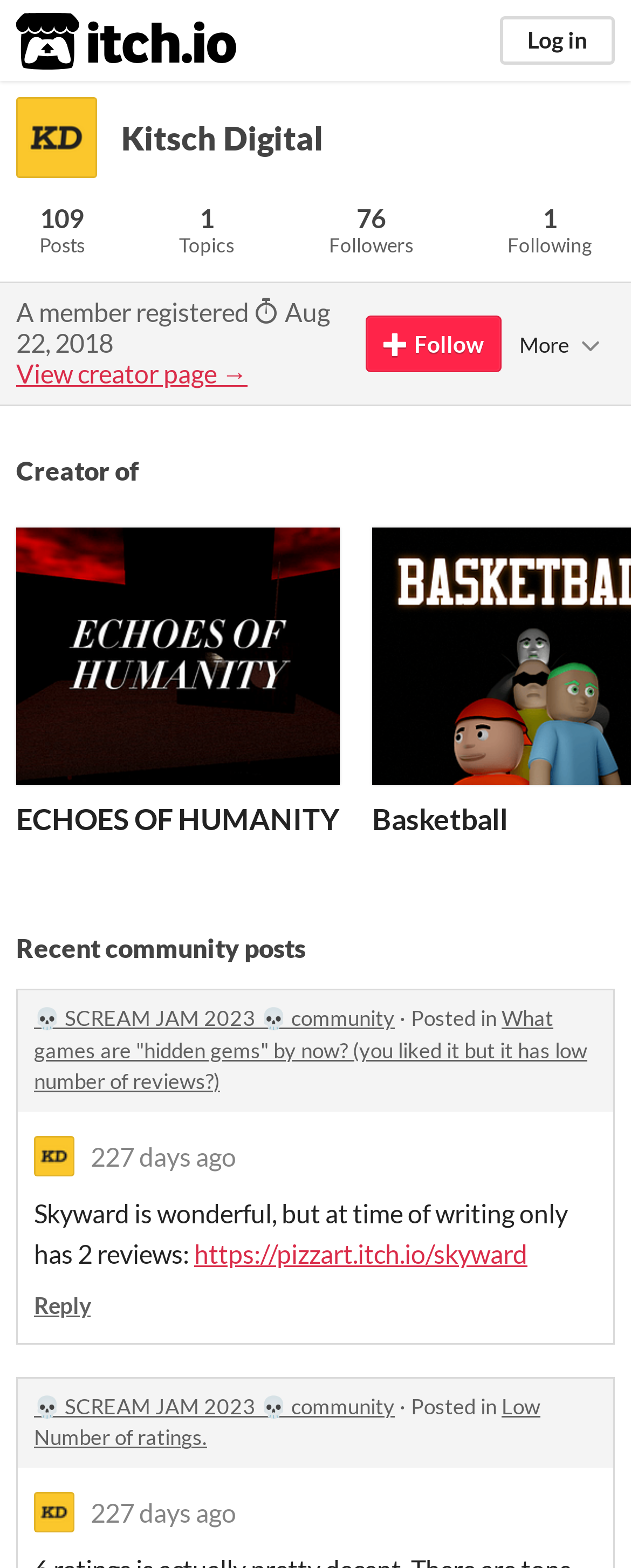What is the title of the first community post?
Answer with a single word or short phrase according to what you see in the image.

What games are "hidden gems" by now?